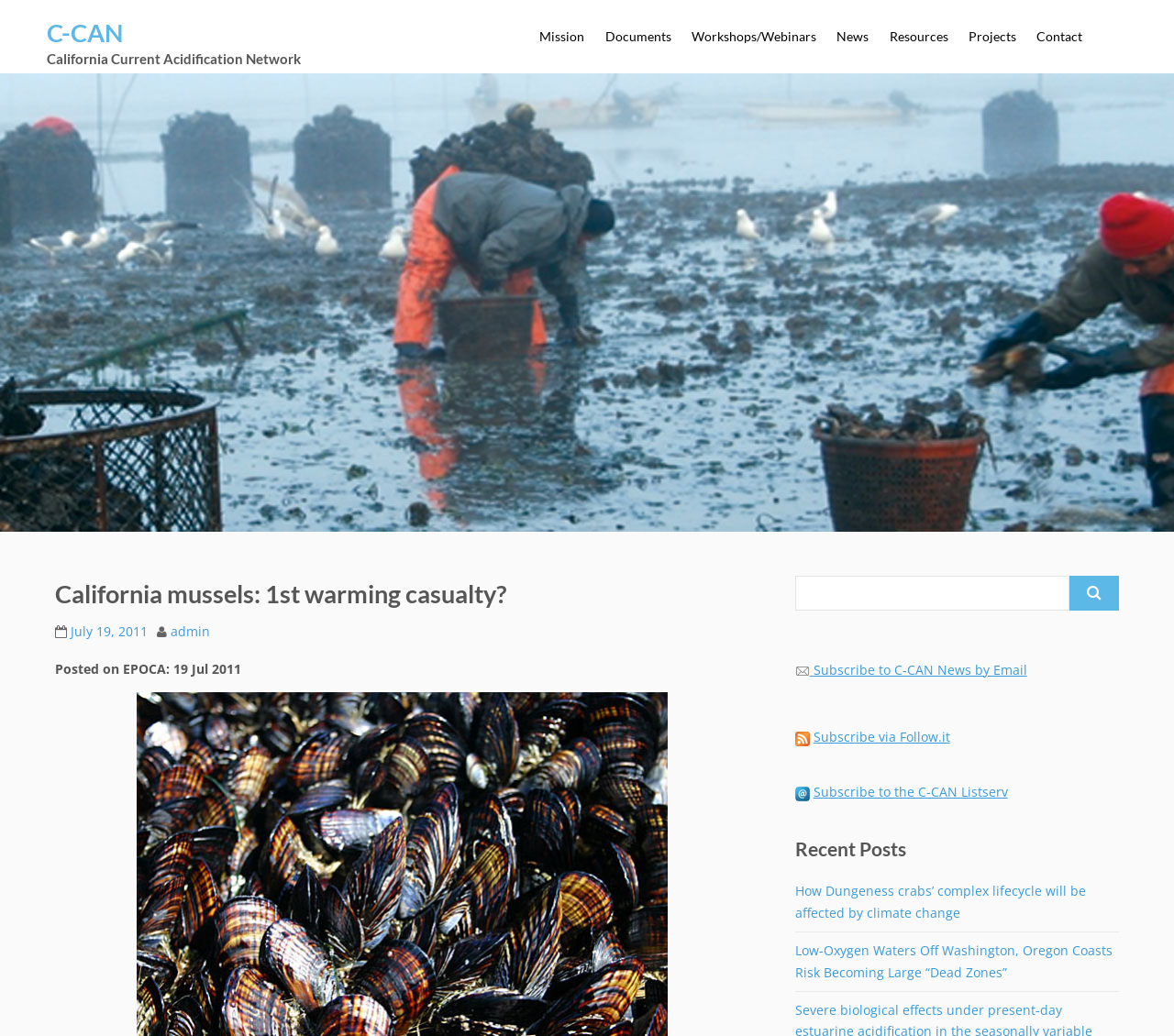Indicate the bounding box coordinates of the clickable region to achieve the following instruction: "Click on the C-CAN link."

[0.04, 0.017, 0.105, 0.046]